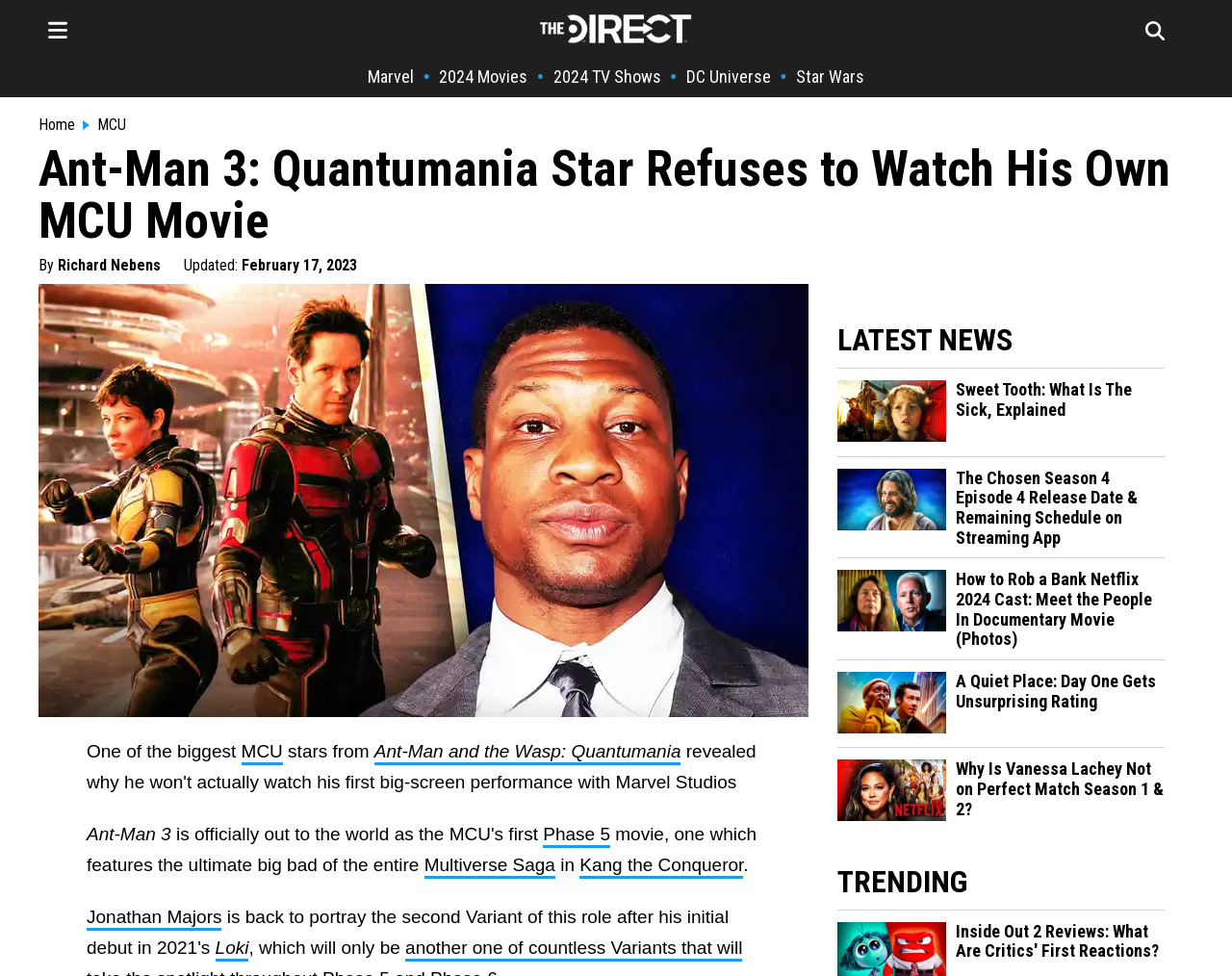Using the given description, provide the bounding box coordinates formatted as (top-left x, top-left y, bottom-right x, bottom-right y), with all values being floating point numbers between 0 and 1. Description: Ant-Man and the Wasp: Quantumania

[0.304, 0.76, 0.553, 0.784]